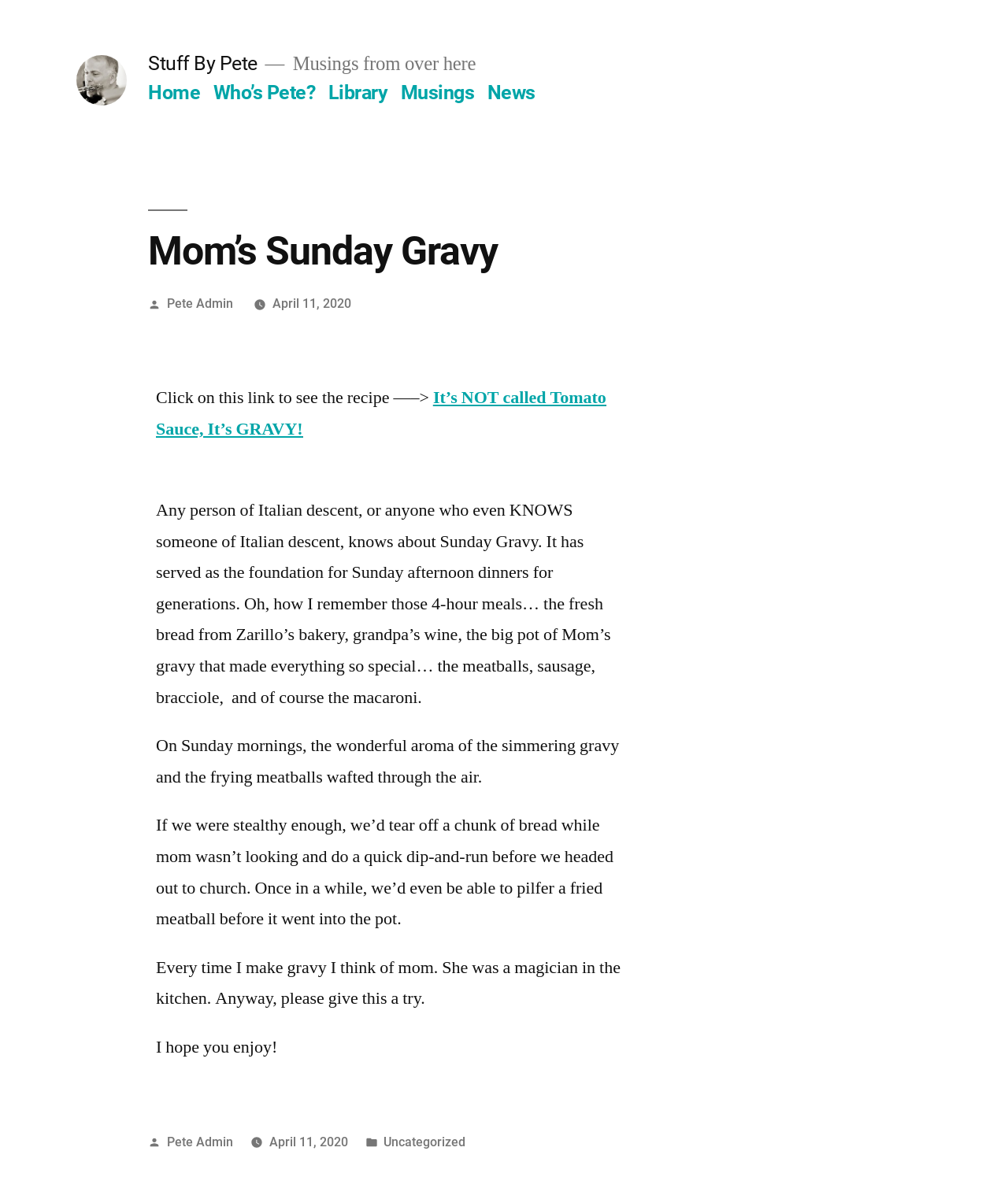Refer to the image and provide an in-depth answer to the question:
What is the author of the article?

I determined the answer by looking at the footer section of the webpage, where I found a link with the text 'Pete Admin'. This suggests that the author of the article is Pete.